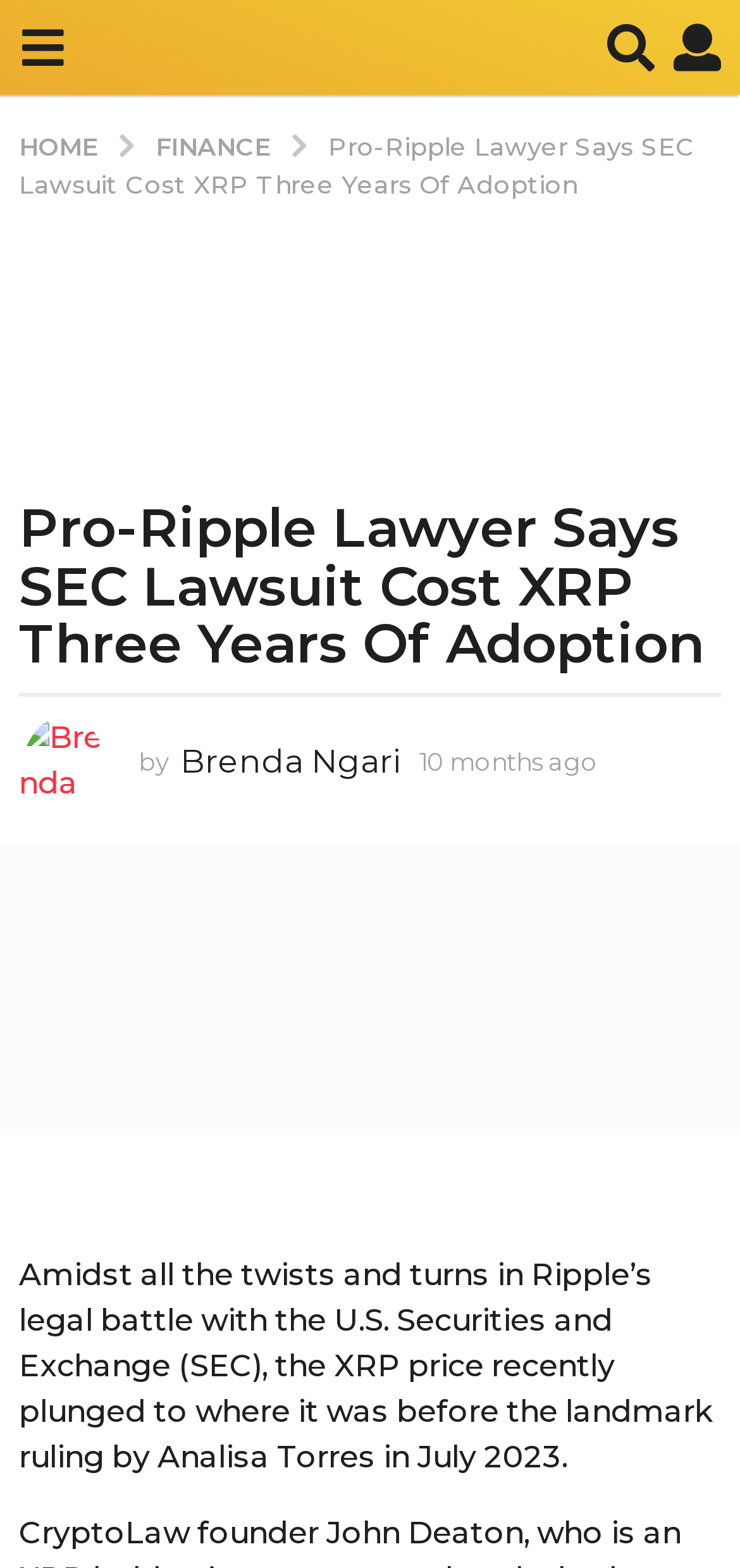Provide the bounding box coordinates of the HTML element this sentence describes: "alt="Brenda Ngari"".

[0.026, 0.456, 0.149, 0.515]